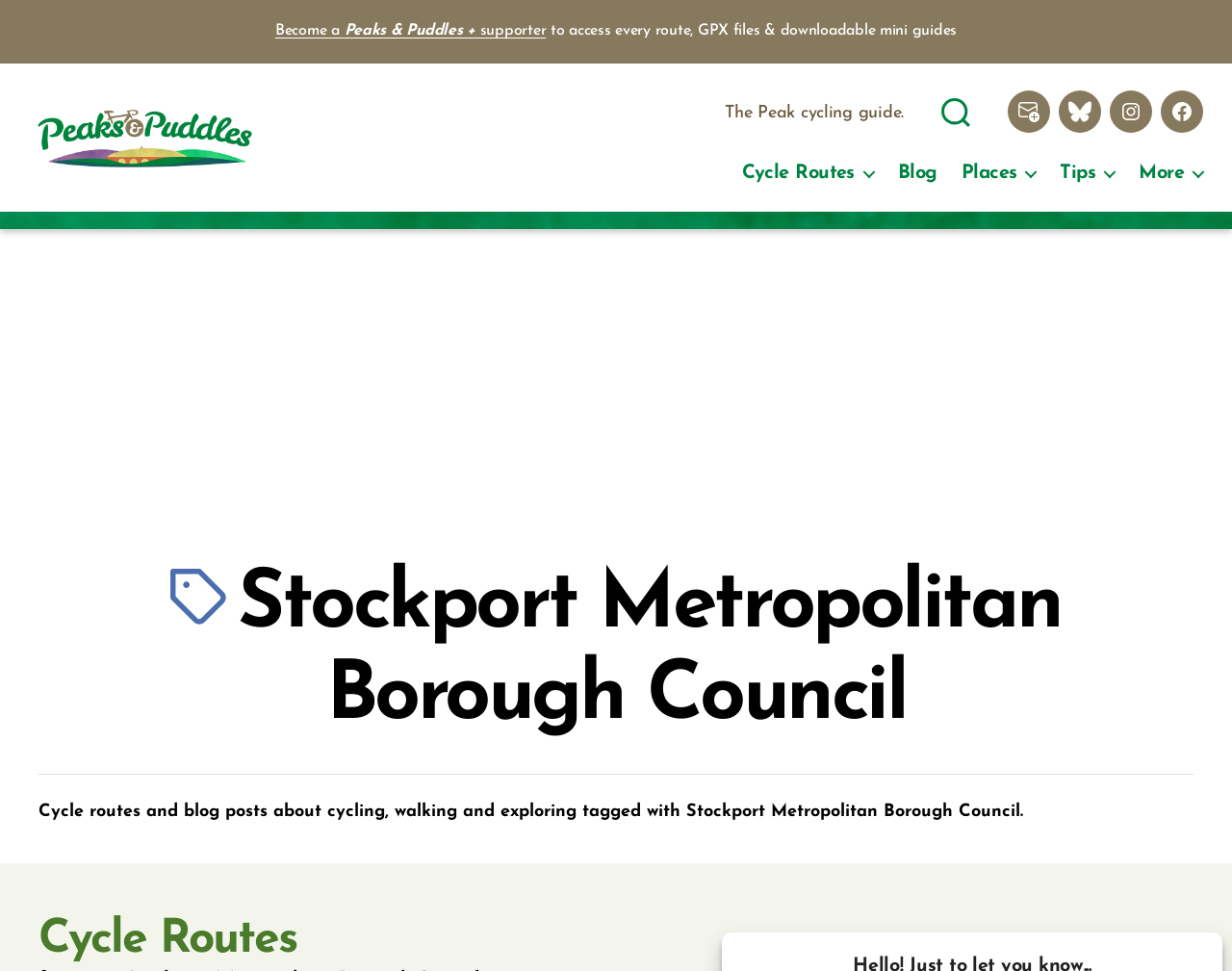Provide the bounding box coordinates of the HTML element described as: "Tips". The bounding box coordinates should be four float numbers between 0 and 1, i.e., [left, top, right, bottom].

[0.86, 0.167, 0.905, 0.191]